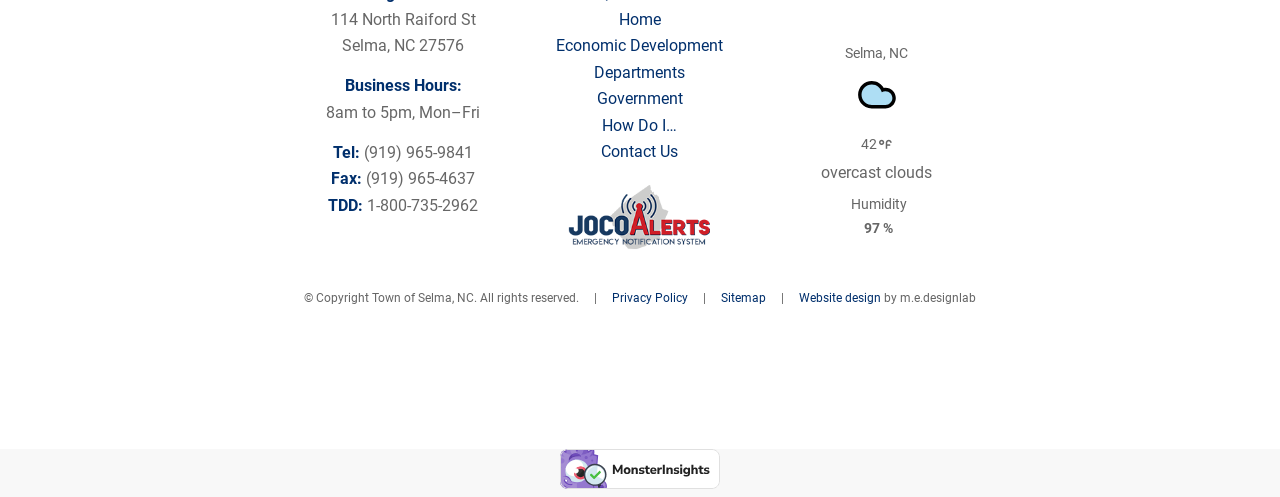Answer the question with a single word or phrase: 
What is the current weather condition?

overcast clouds